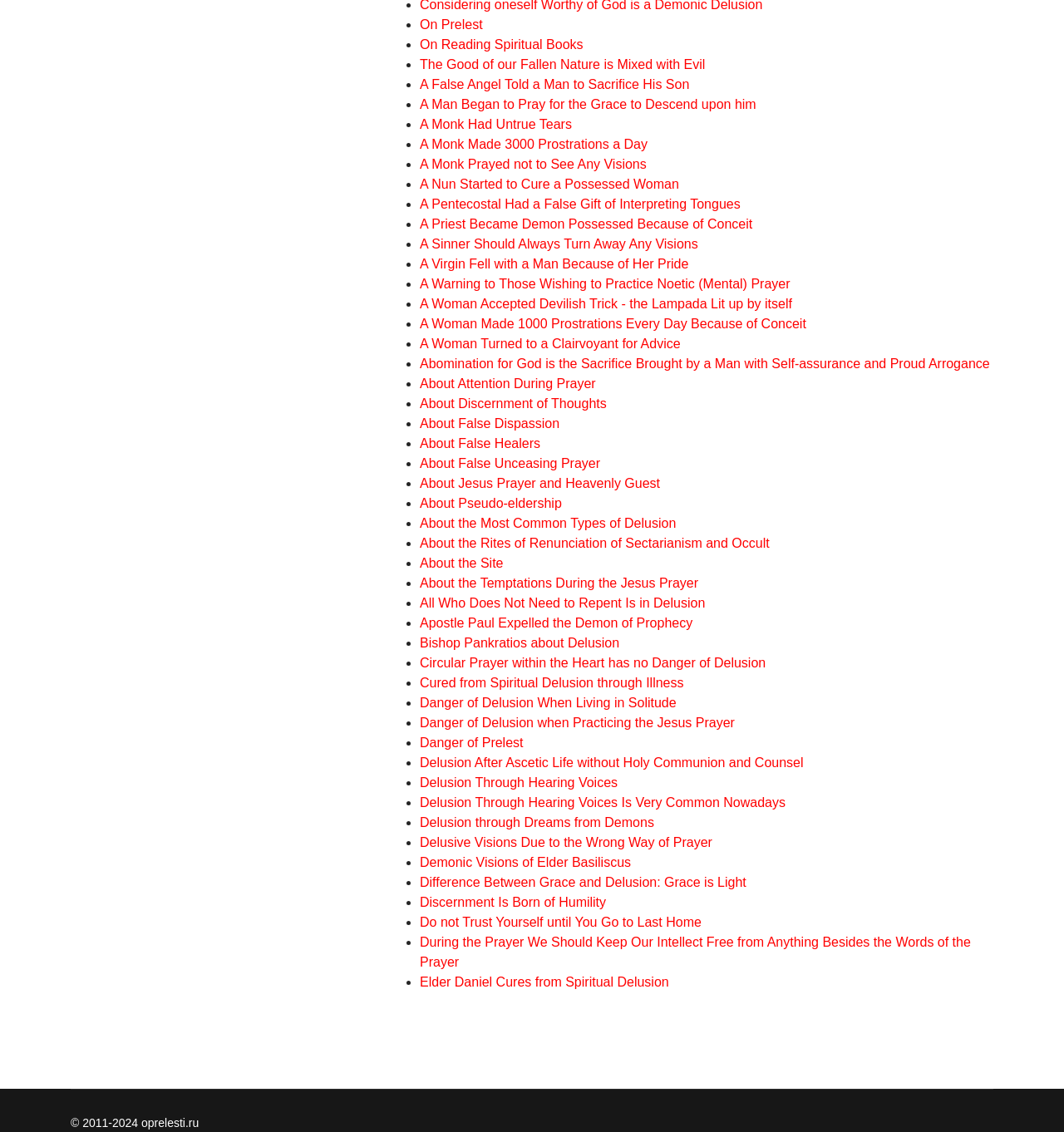Identify the bounding box coordinates of the region that needs to be clicked to carry out this instruction: "Click on 'On Prelest'". Provide these coordinates as four float numbers ranging from 0 to 1, i.e., [left, top, right, bottom].

[0.395, 0.015, 0.454, 0.028]